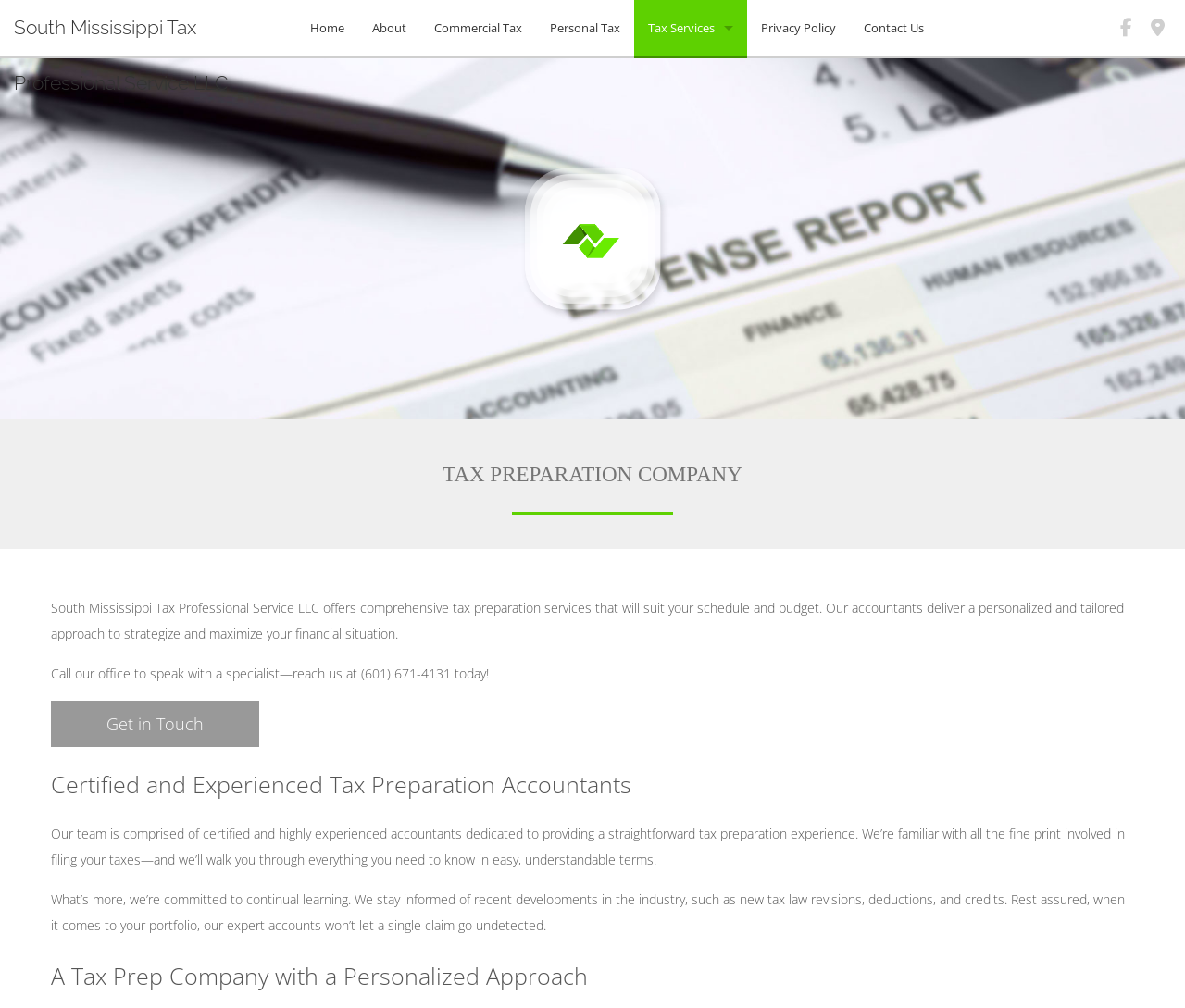Can you specify the bounding box coordinates for the region that should be clicked to fulfill this instruction: "Click Facebook link".

[0.938, 0.017, 0.962, 0.044]